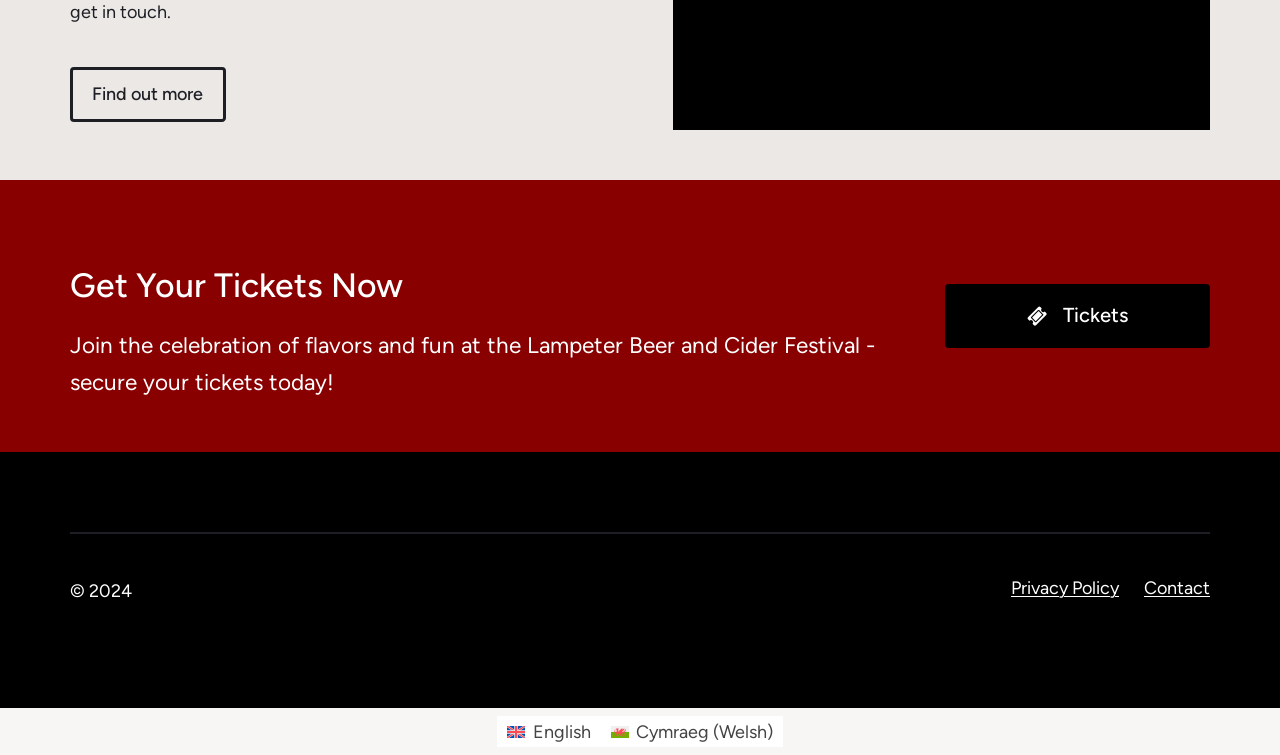Please provide a brief answer to the following inquiry using a single word or phrase:
What is the name of the festival?

Lampeter Beer and Cider Festival